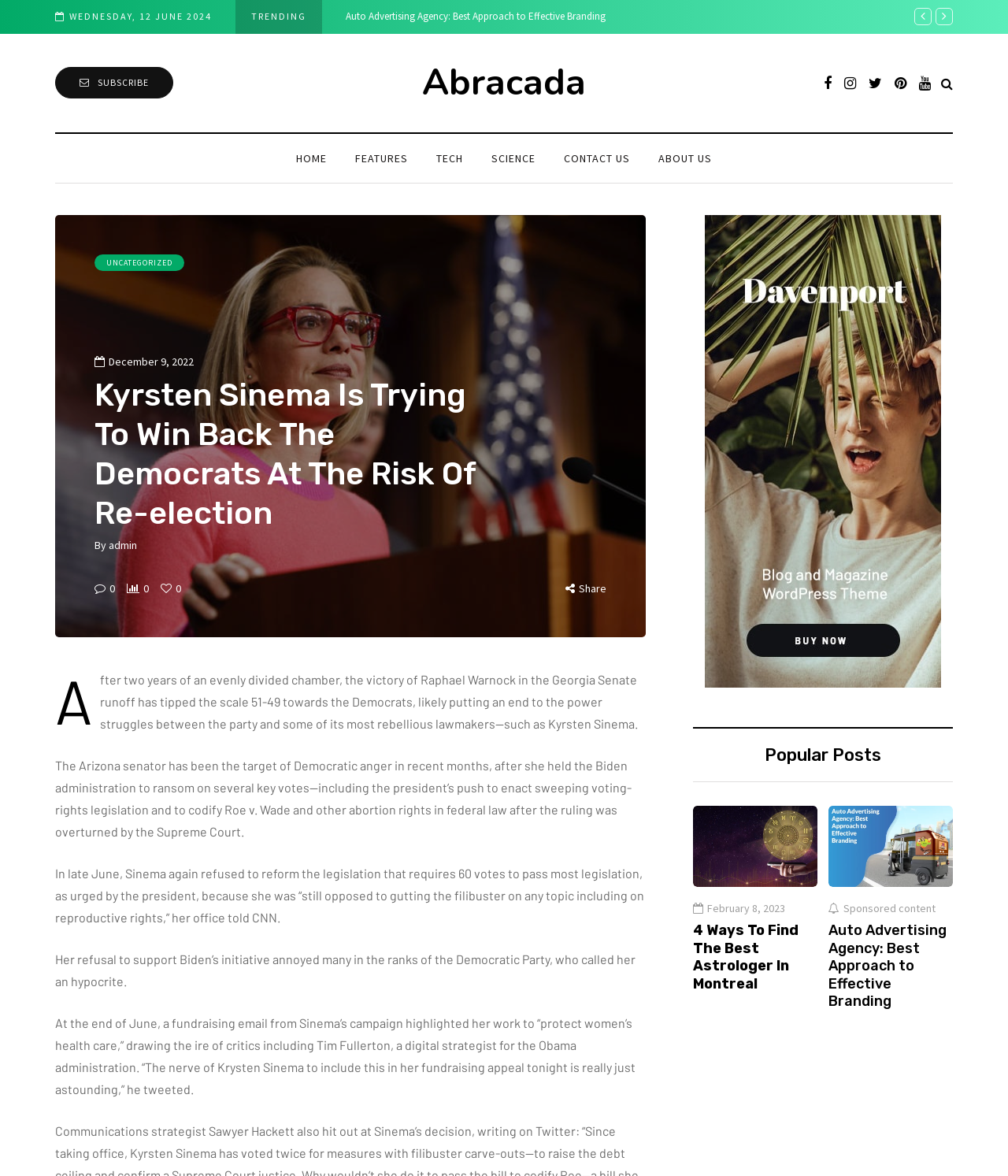Find and specify the bounding box coordinates that correspond to the clickable region for the instruction: "Subscribe to the newsletter".

[0.055, 0.057, 0.172, 0.084]